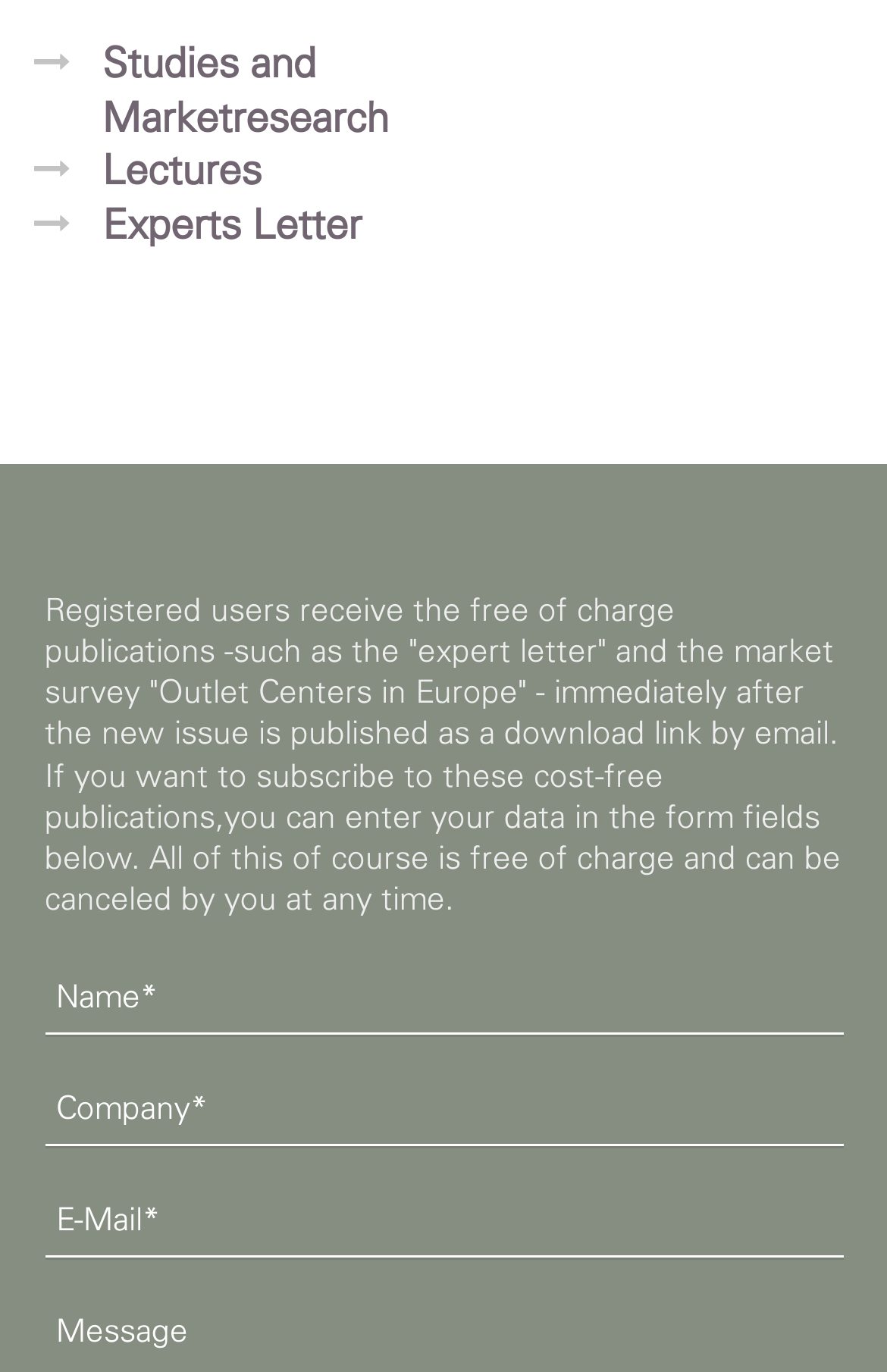How many textboxes are there in the form?
Based on the image, give a concise answer in the form of a single word or short phrase.

3